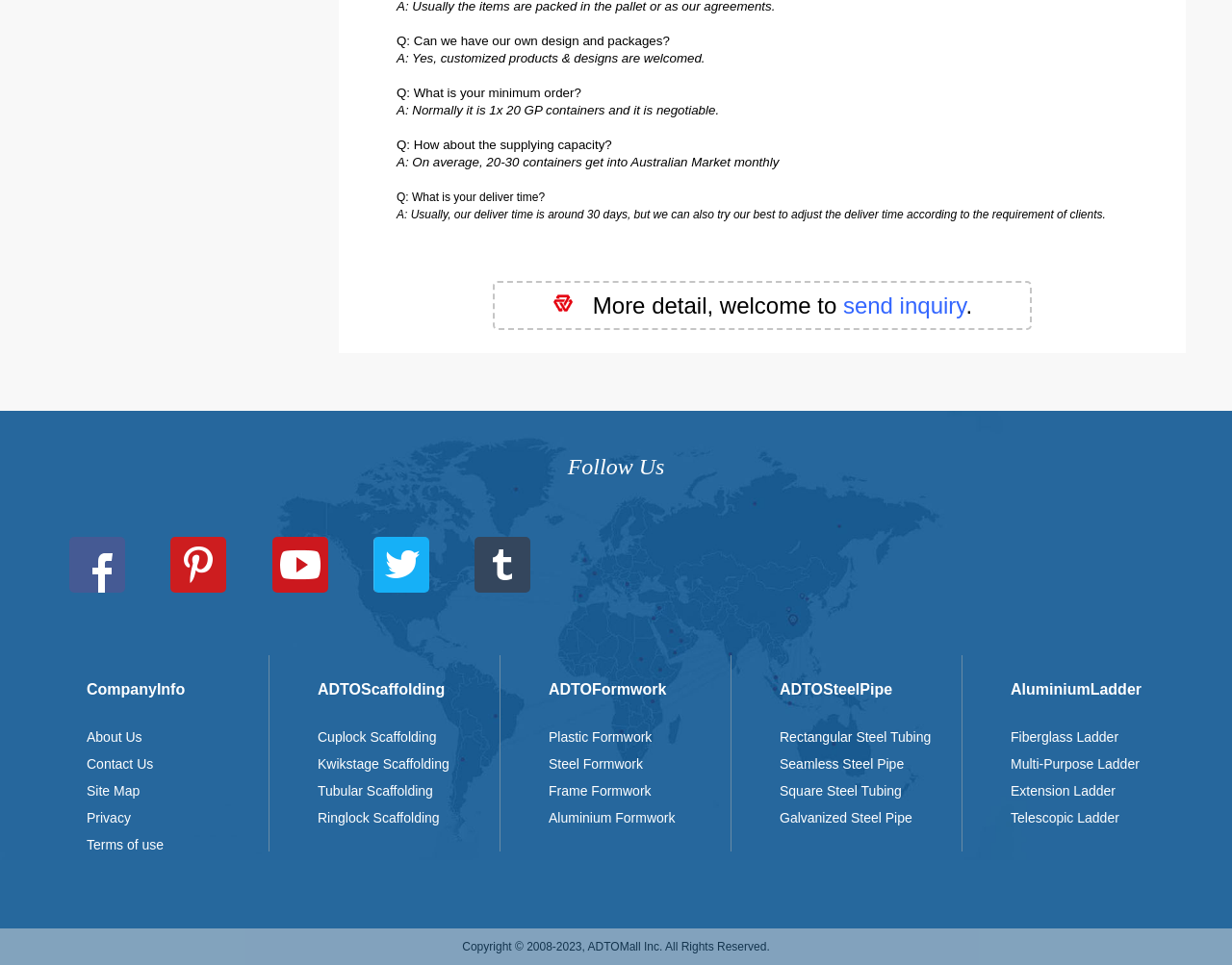Please identify the bounding box coordinates of where to click in order to follow the instruction: "go to the 'AluminiumLadder' page".

[0.82, 0.706, 0.968, 0.724]